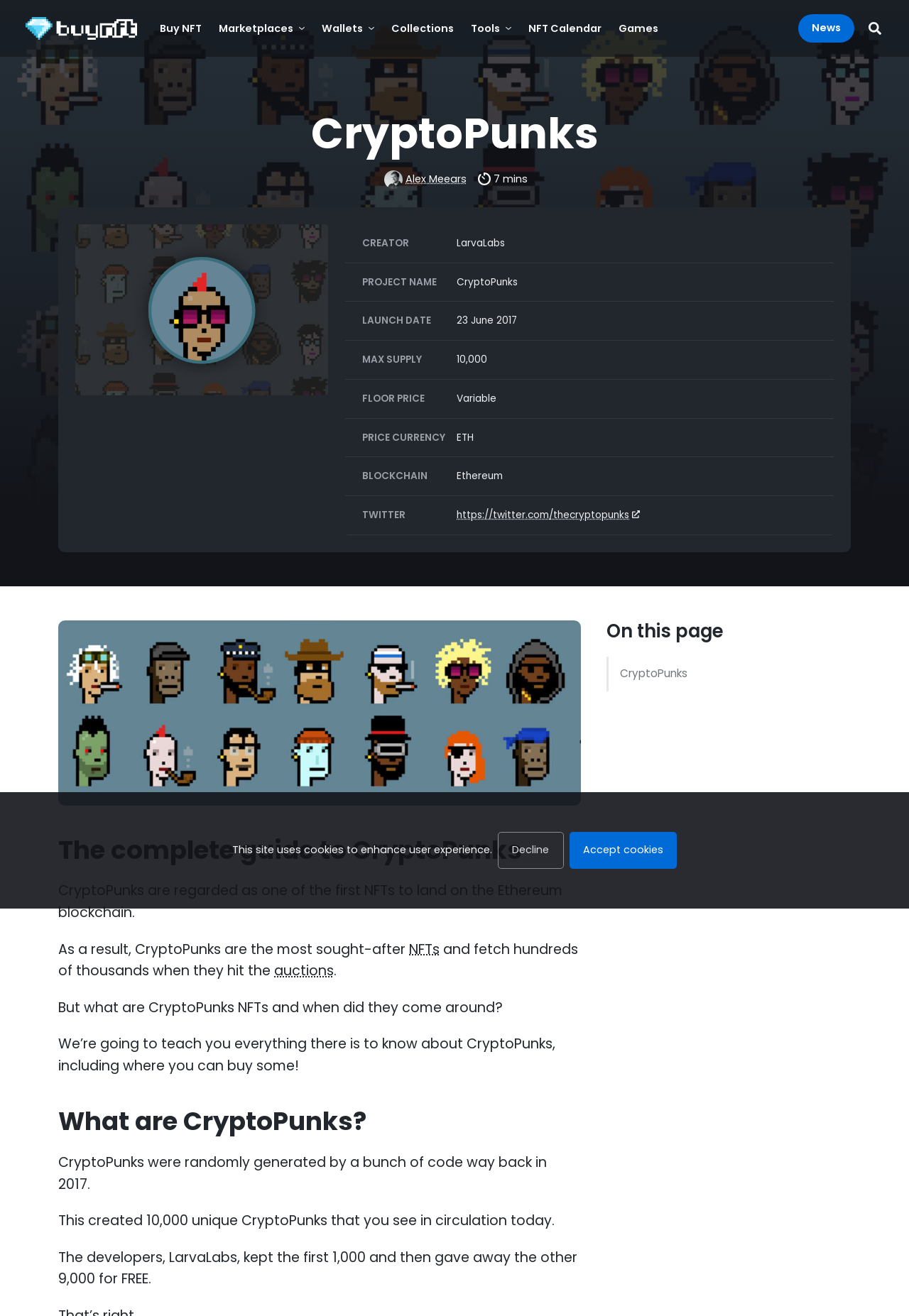With reference to the screenshot, provide a detailed response to the question below:
Who are the creators of CryptoPunks?

The creators of CryptoPunks can be found in the table row with the header 'CREATOR', which states that the creator is LarvaLabs.